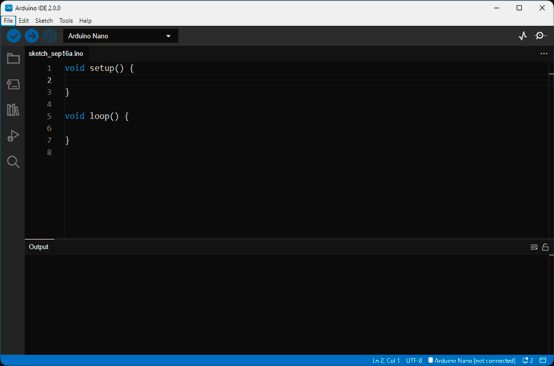Using the image as a reference, answer the following question in as much detail as possible:
What are the two essential functions in the script?

The two essential functions in the script can be found in the code editor window, which are 'setup()' and 'loop()', these functions are the basic structure of an Arduino program.